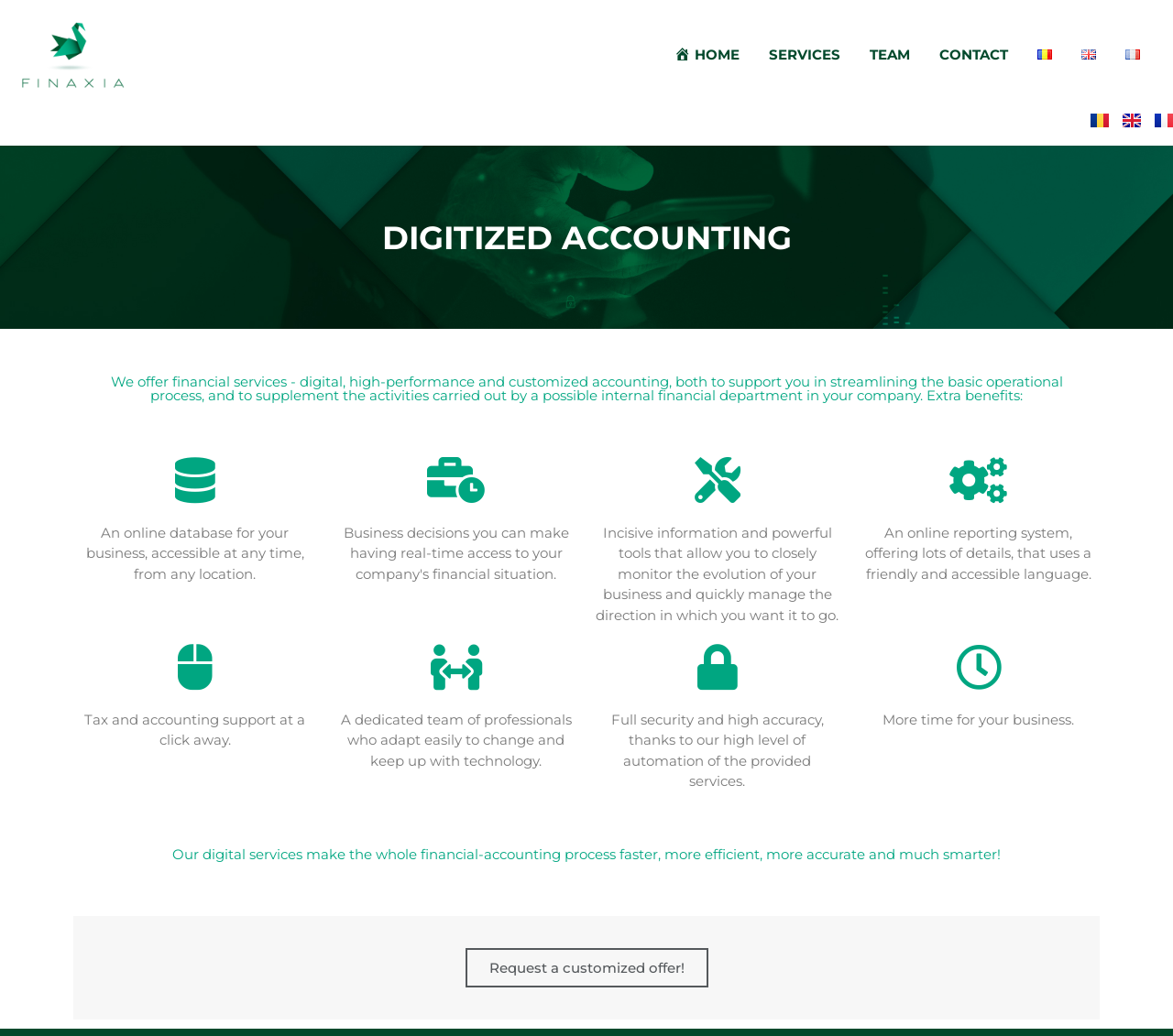Find the bounding box coordinates for the area you need to click to carry out the instruction: "Search for something". The coordinates should be four float numbers between 0 and 1, indicated as [left, top, right, bottom].

[0.832, 0.292, 0.921, 0.322]